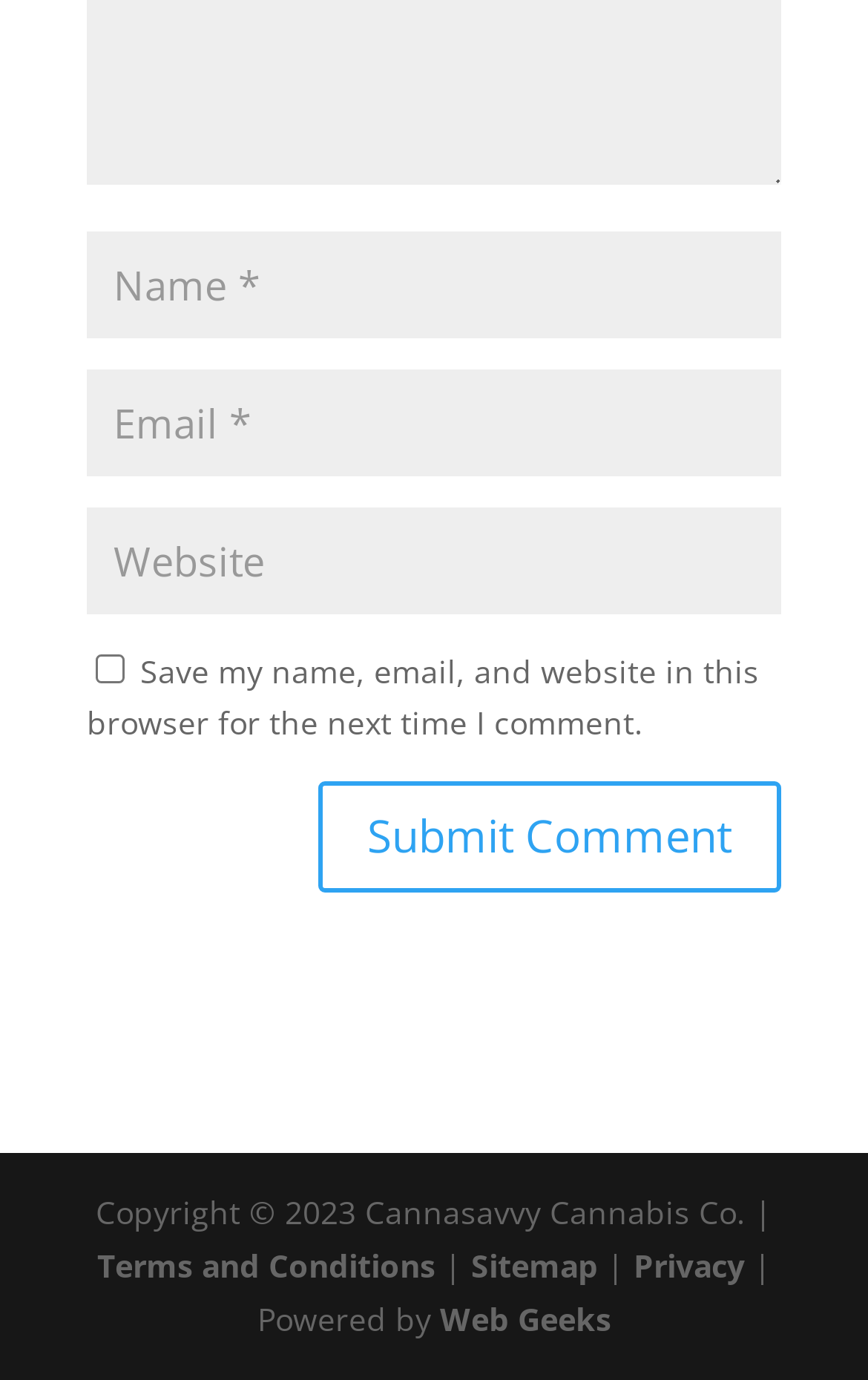How many textboxes are there?
Using the visual information from the image, give a one-word or short-phrase answer.

3